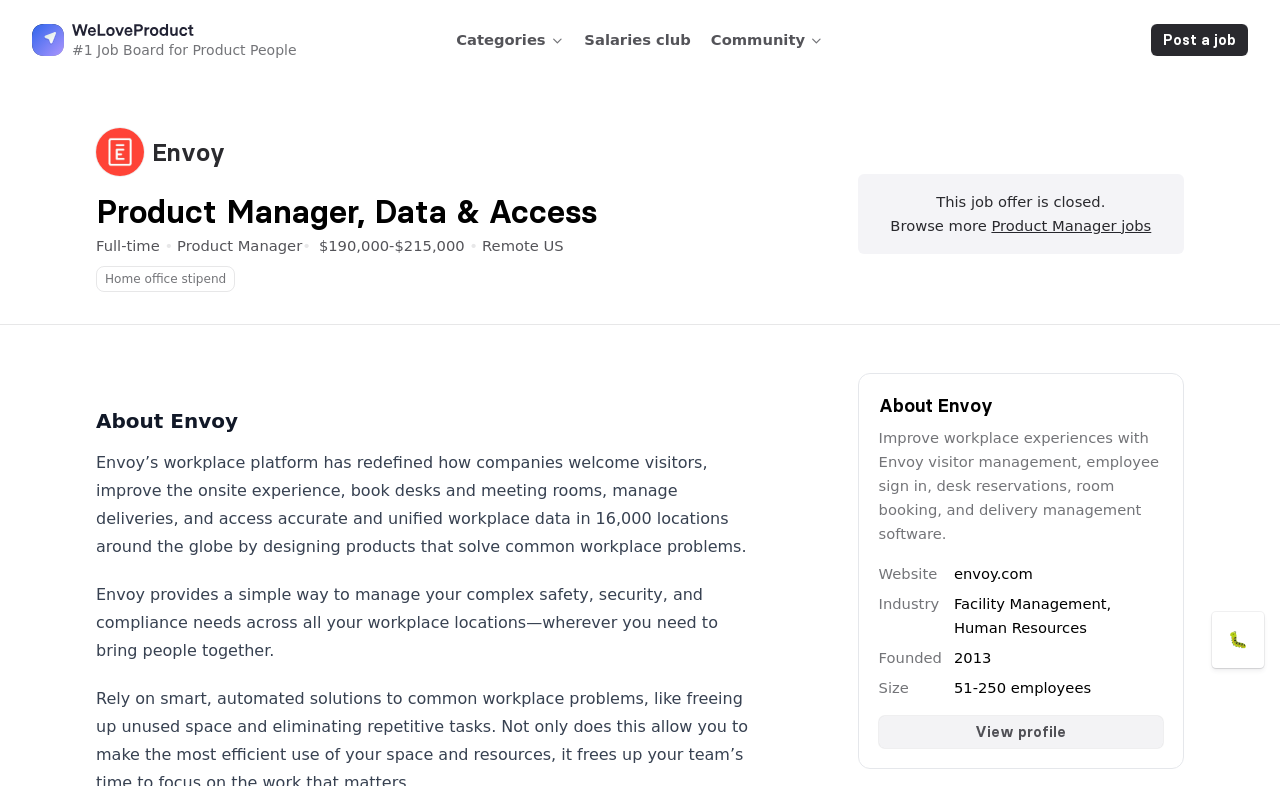Please indicate the bounding box coordinates of the element's region to be clicked to achieve the instruction: "Click the 'Envoy logo Envoy' link". Provide the coordinates as four float numbers between 0 and 1, i.e., [left, top, right, bottom].

[0.075, 0.163, 0.176, 0.224]